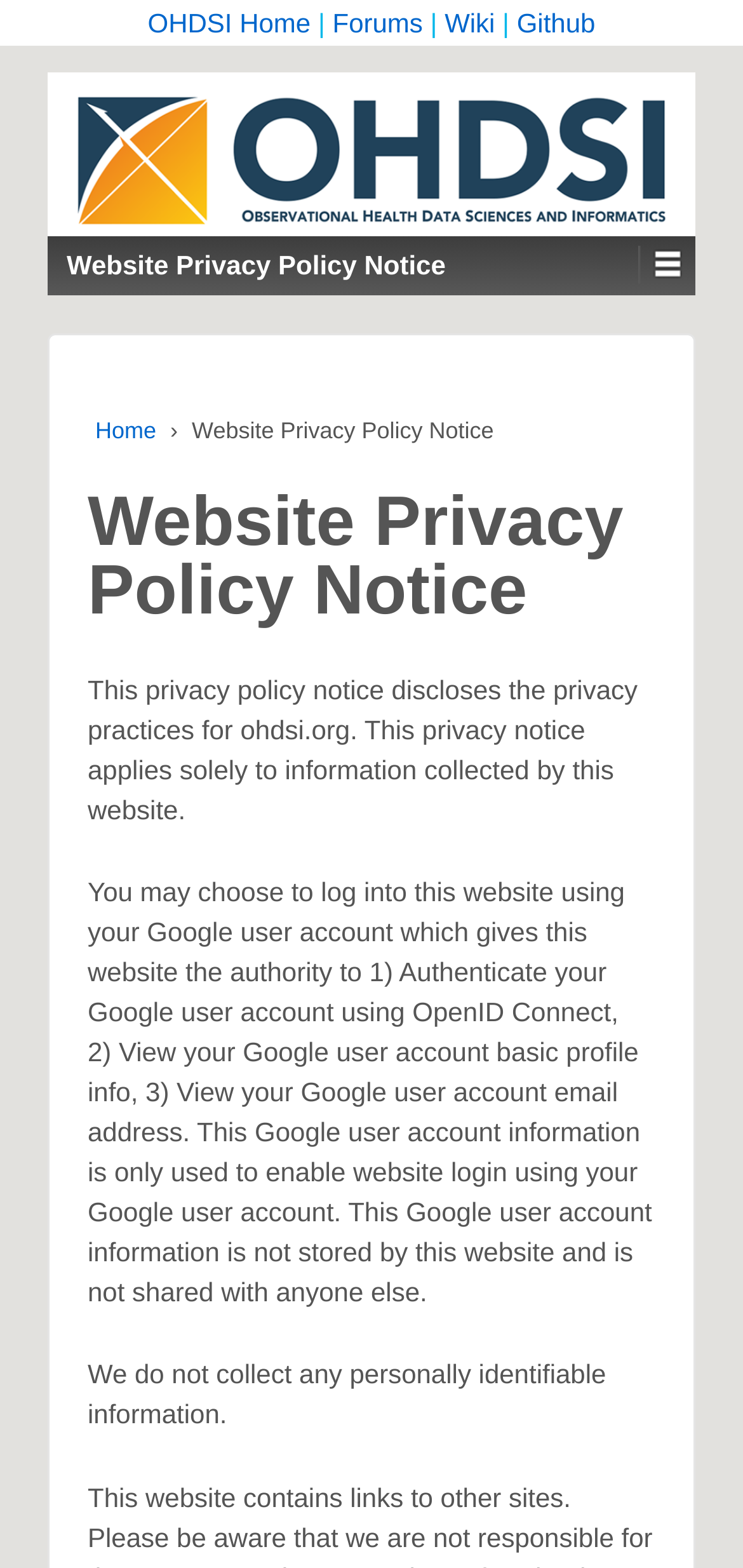Given the description parent_node: Website Privacy Policy Notice, predict the bounding box coordinates of the UI element. Ensure the coordinates are in the format (top-left x, top-left y, bottom-right x, bottom-right y) and all values are between 0 and 1.

[0.859, 0.151, 0.918, 0.187]